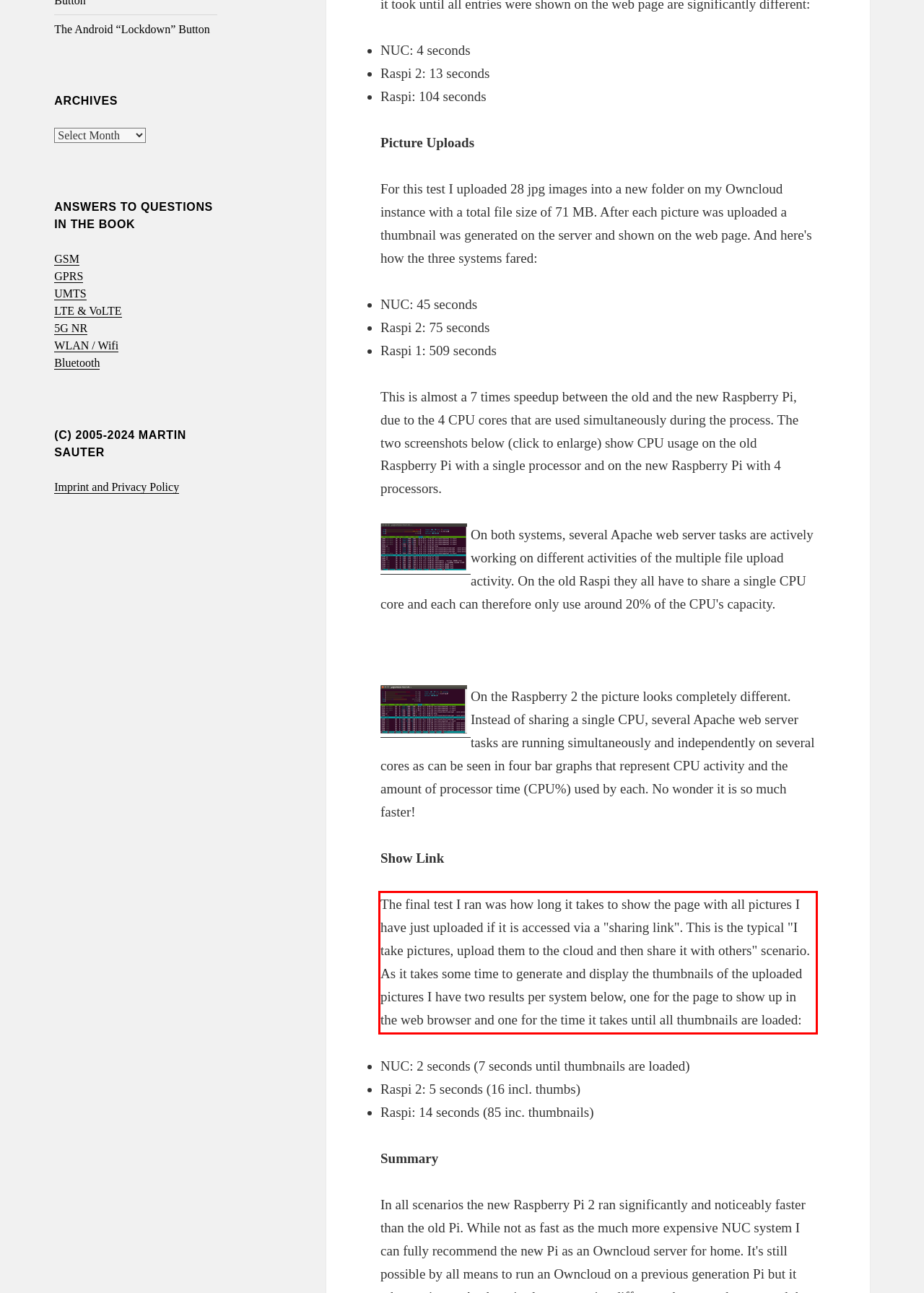You are provided with a screenshot of a webpage containing a red bounding box. Please extract the text enclosed by this red bounding box.

The final test I ran was how long it takes to show the page with all pictures I have just uploaded if it is accessed via a "sharing link". This is the typical "I take pictures, upload them to the cloud and then share it with others" scenario. As it takes some time to generate and display the thumbnails of the uploaded pictures I have two results per system below, one for the page to show up in the web browser and one for the time it takes until all thumbnails are loaded: